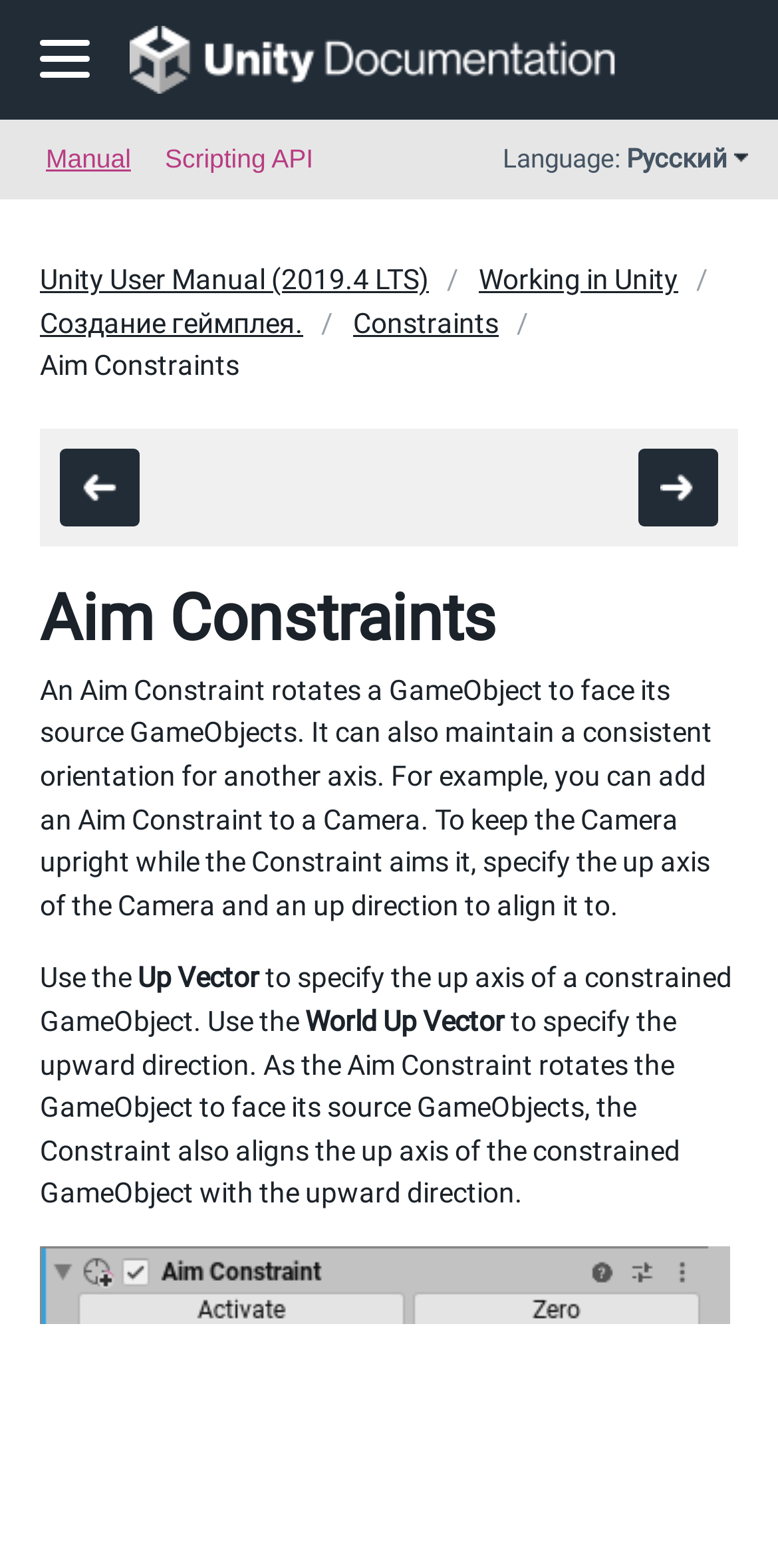Based on the visual content of the image, answer the question thoroughly: What is the purpose of an Aim Constraint?

According to the webpage, an Aim Constraint is used to rotate a GameObject to face its source GameObjects, and it can also maintain a consistent orientation for another axis.